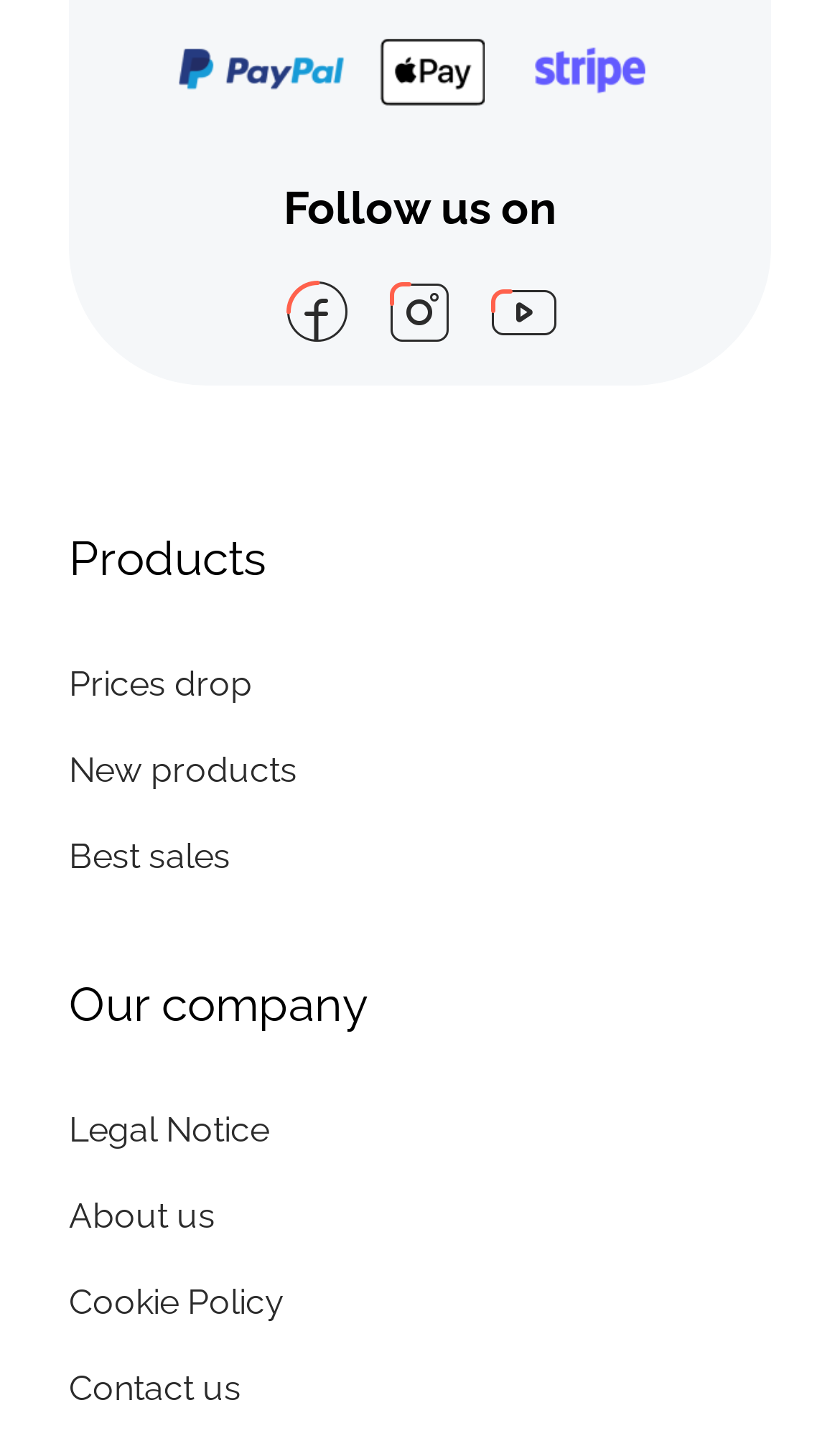Can you determine the bounding box coordinates of the area that needs to be clicked to fulfill the following instruction: "Read about us"?

[0.056, 0.809, 0.282, 0.868]